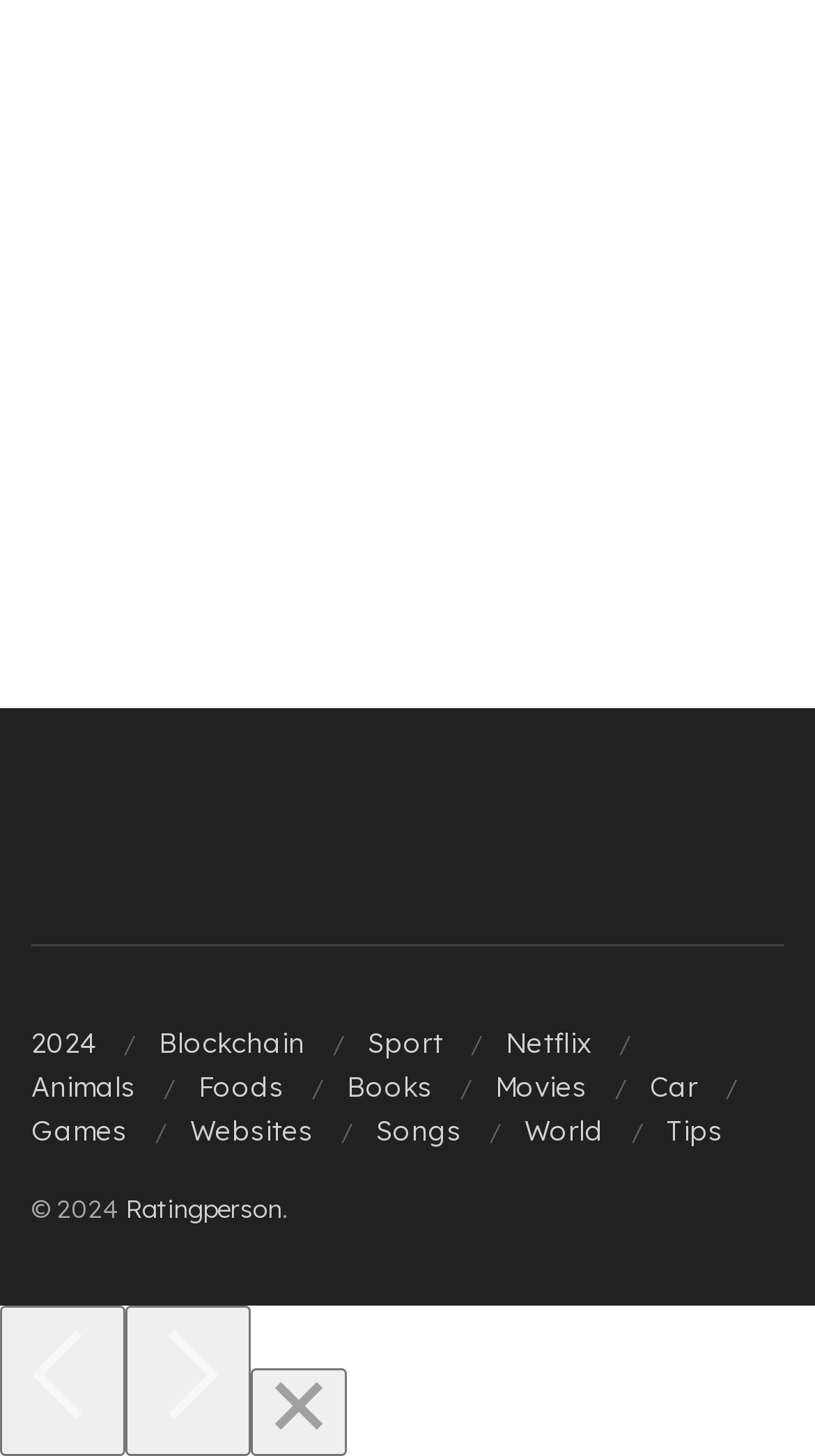Locate the bounding box coordinates of the area where you should click to accomplish the instruction: "Explore Netflix".

[0.621, 0.704, 0.726, 0.727]